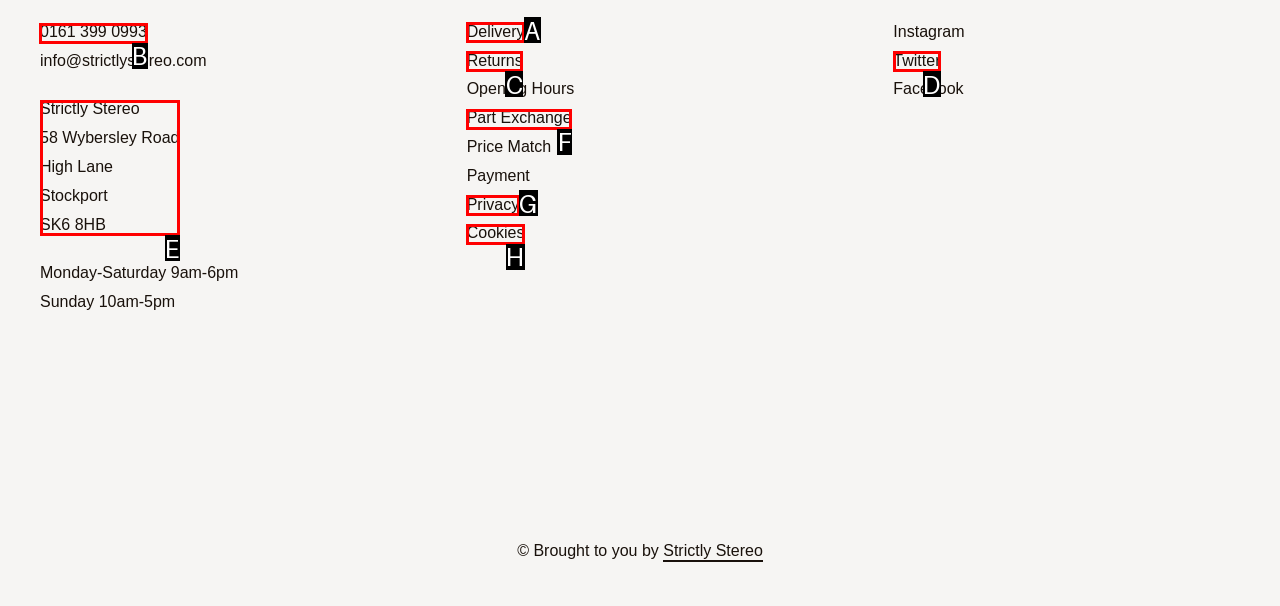Identify the letter of the option that should be selected to accomplish the following task: visit the contact page. Provide the letter directly.

B